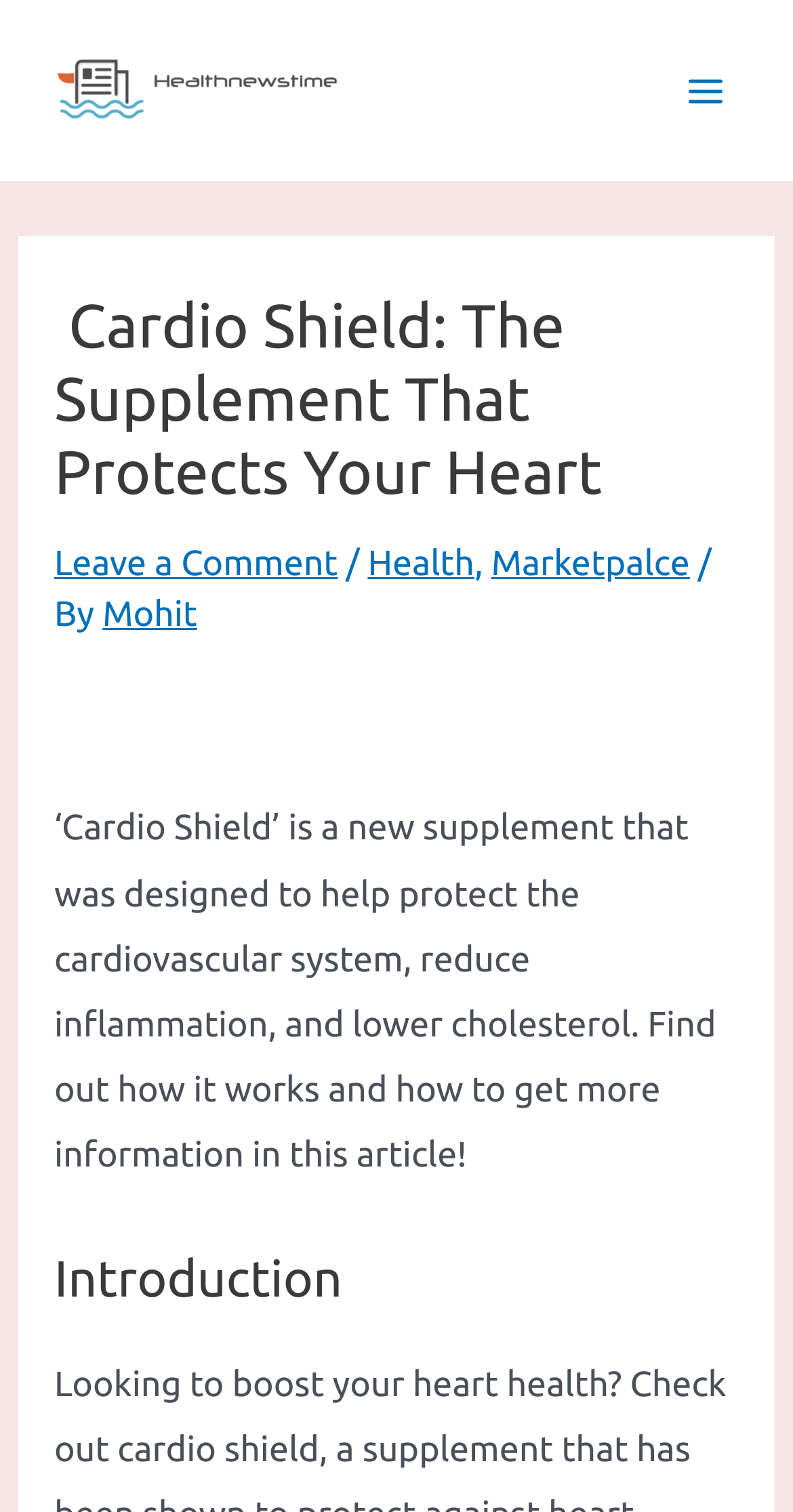How many links are there in the main menu?
Look at the image and answer the question using a single word or phrase.

1